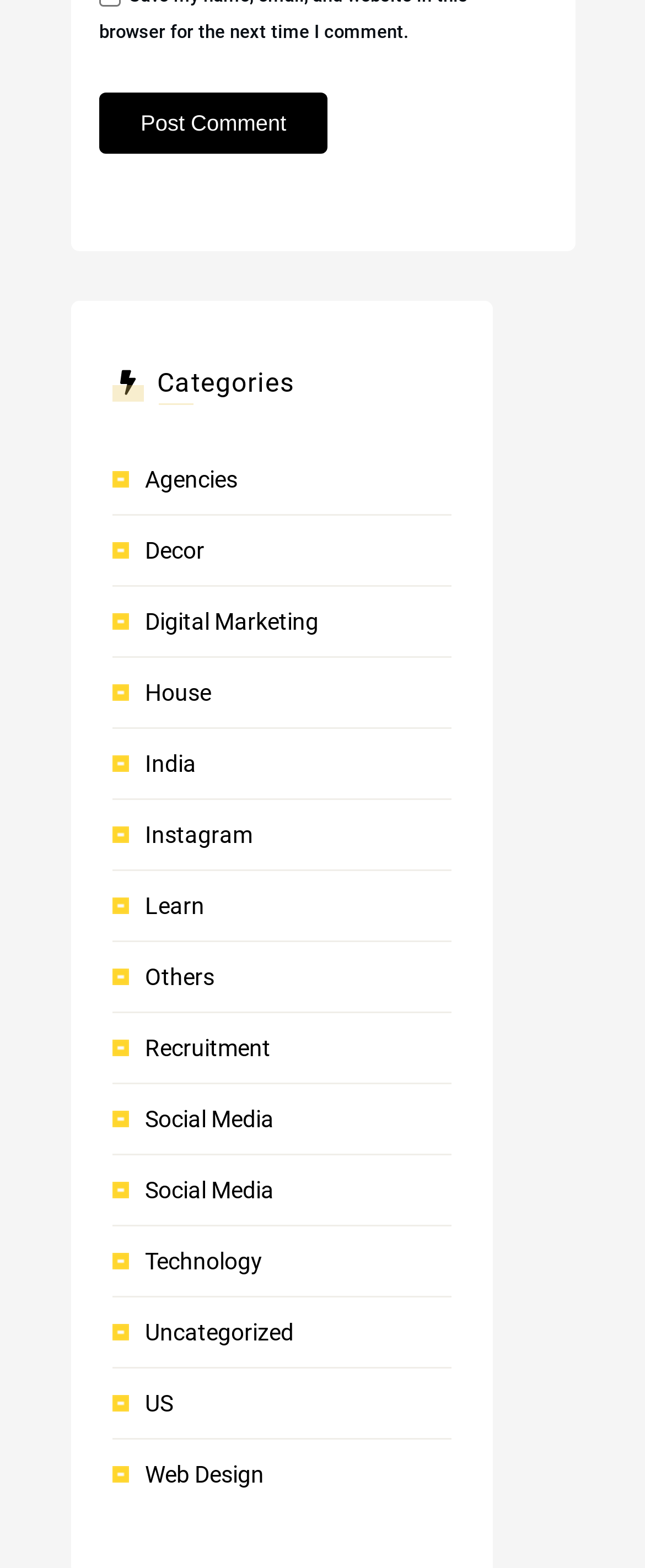Determine the bounding box for the HTML element described here: "Web Design". The coordinates should be given as [left, top, right, bottom] with each number being a float between 0 and 1.

[0.224, 0.932, 0.409, 0.949]